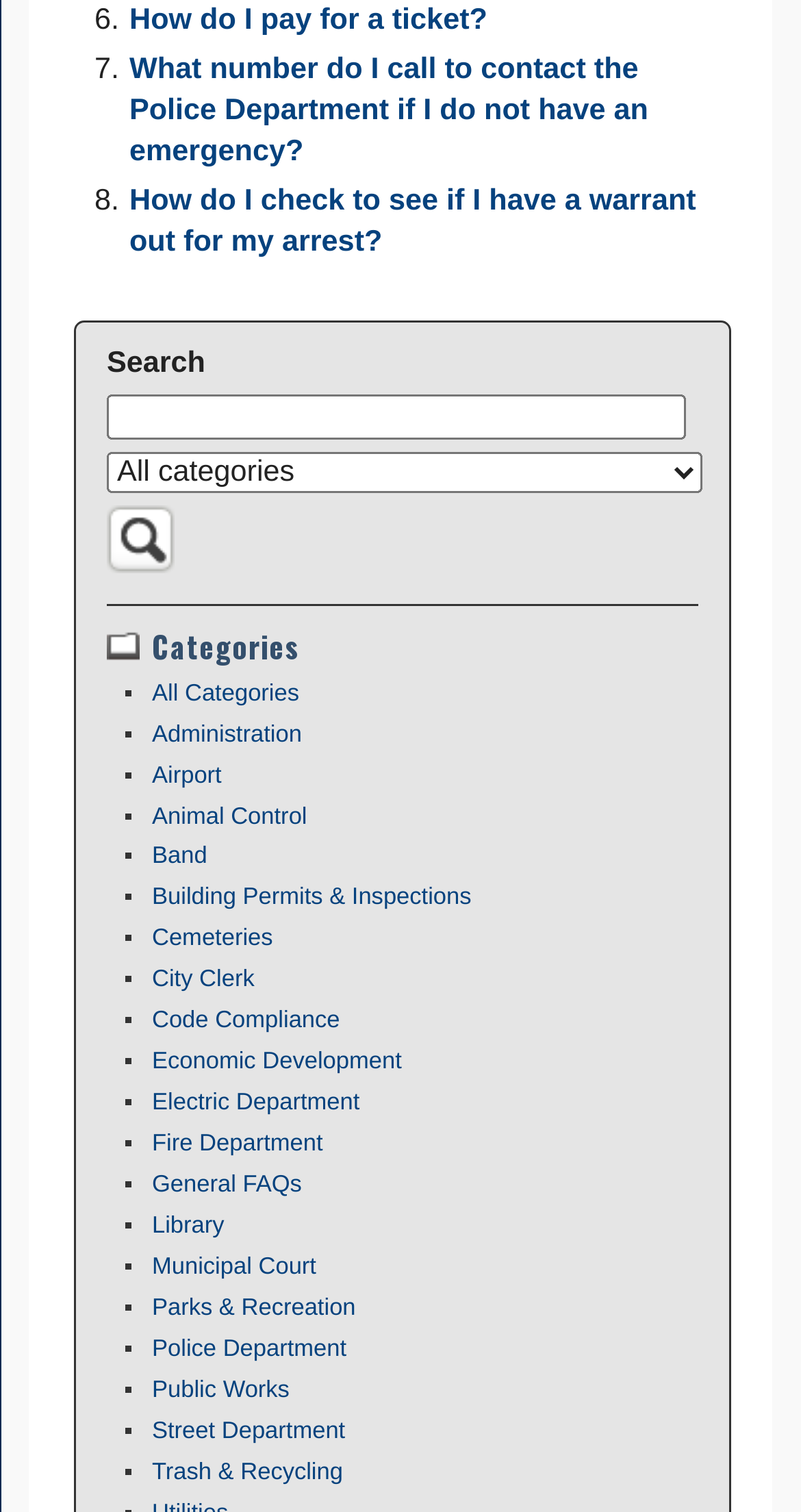Respond with a single word or phrase:
What is the search button icon?

Search